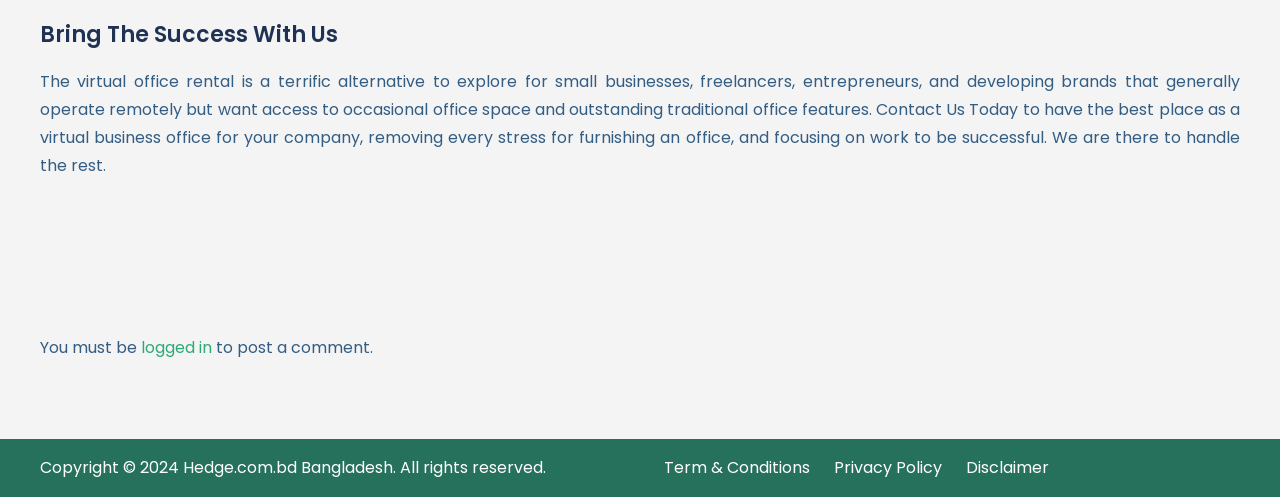Answer the question below using just one word or a short phrase: 
How many links are in the footer?

3